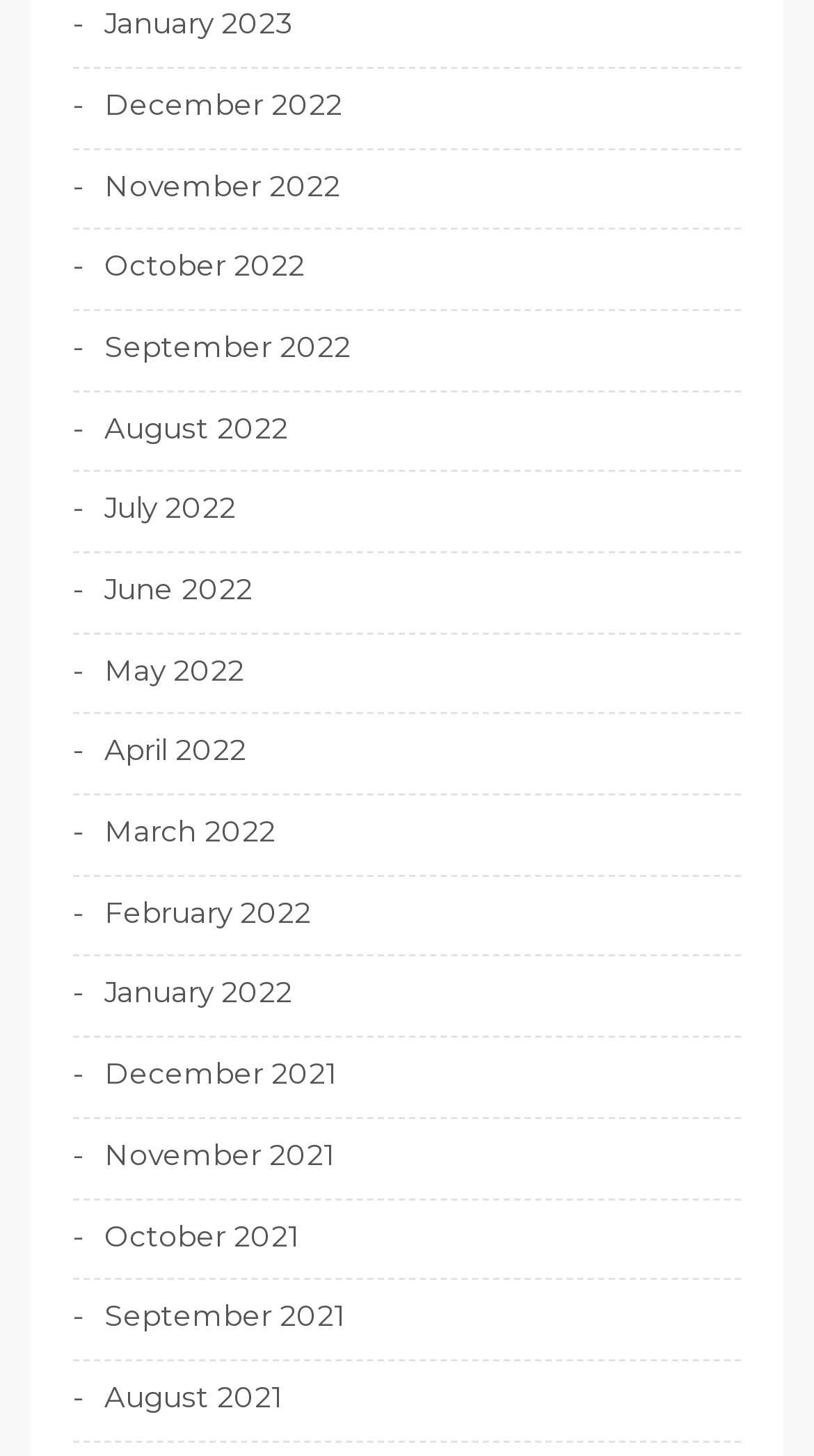How many months are listed?
Using the image as a reference, answer the question in detail.

I counted the number of links on the webpage, each representing a month, from January 2023 to August 2021, and found a total of 16 months listed.